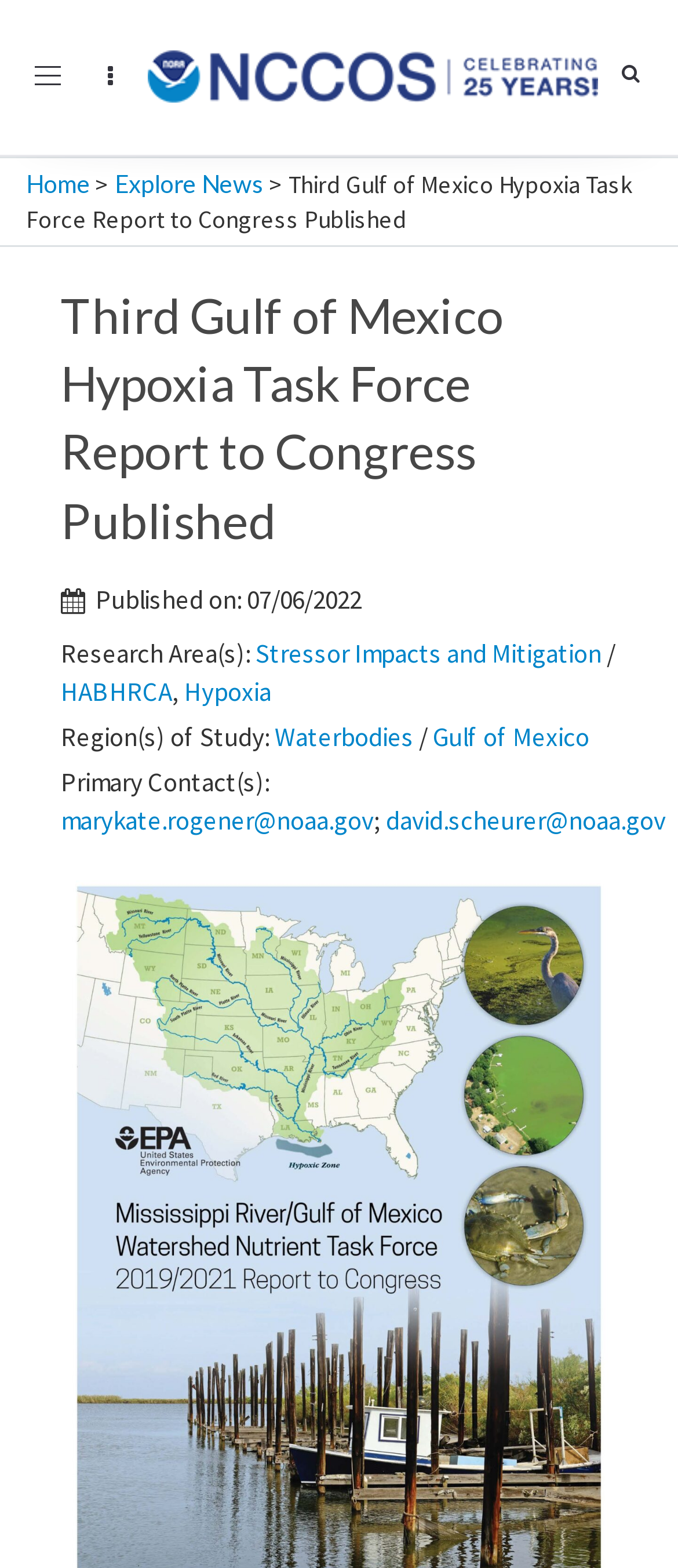Determine the bounding box of the UI component based on this description: "Gulf of Mexico". The bounding box coordinates should be four float values between 0 and 1, i.e., [left, top, right, bottom].

[0.638, 0.459, 0.869, 0.48]